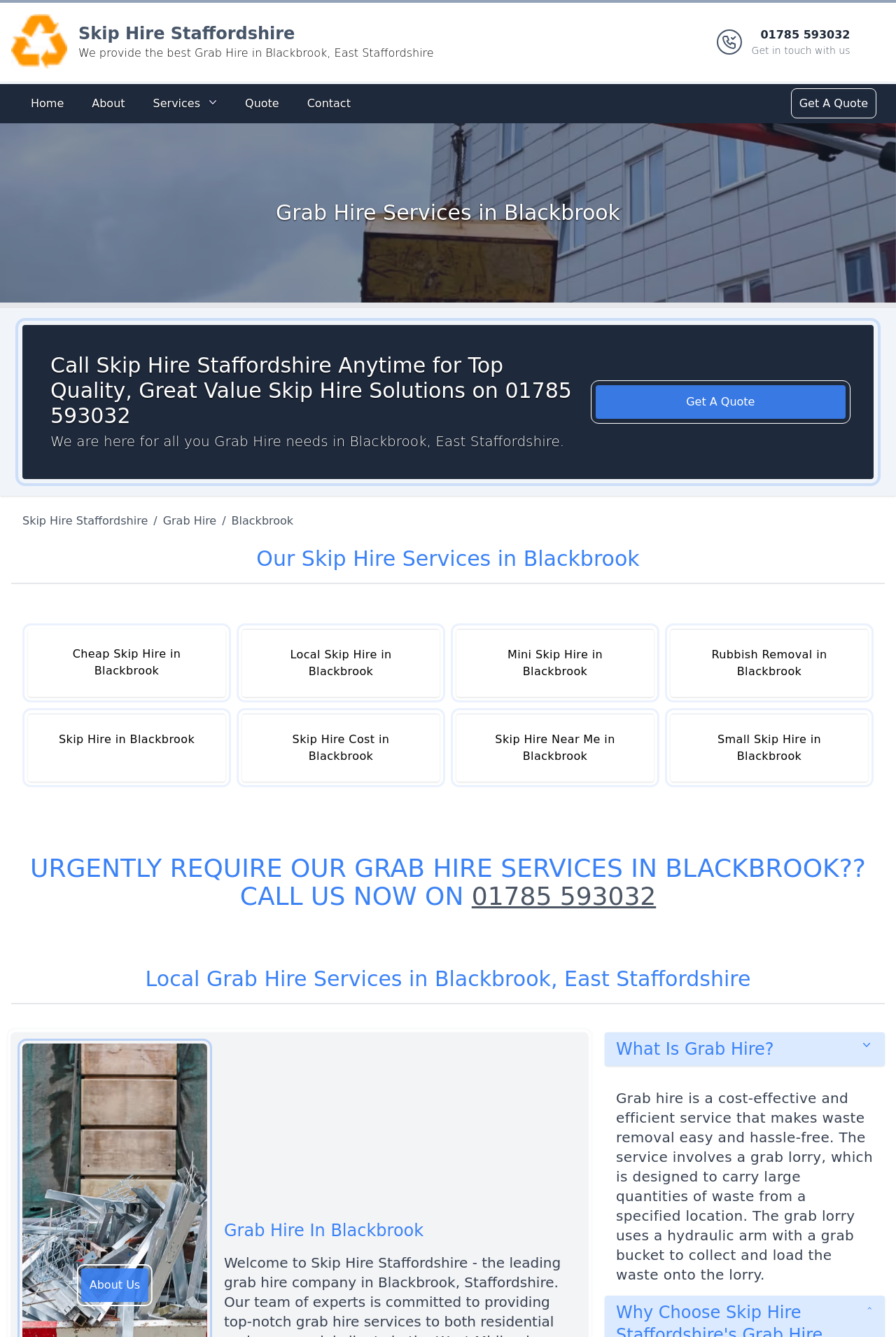Please locate and retrieve the main header text of the webpage.

Grab Hire Services in Blackbrook